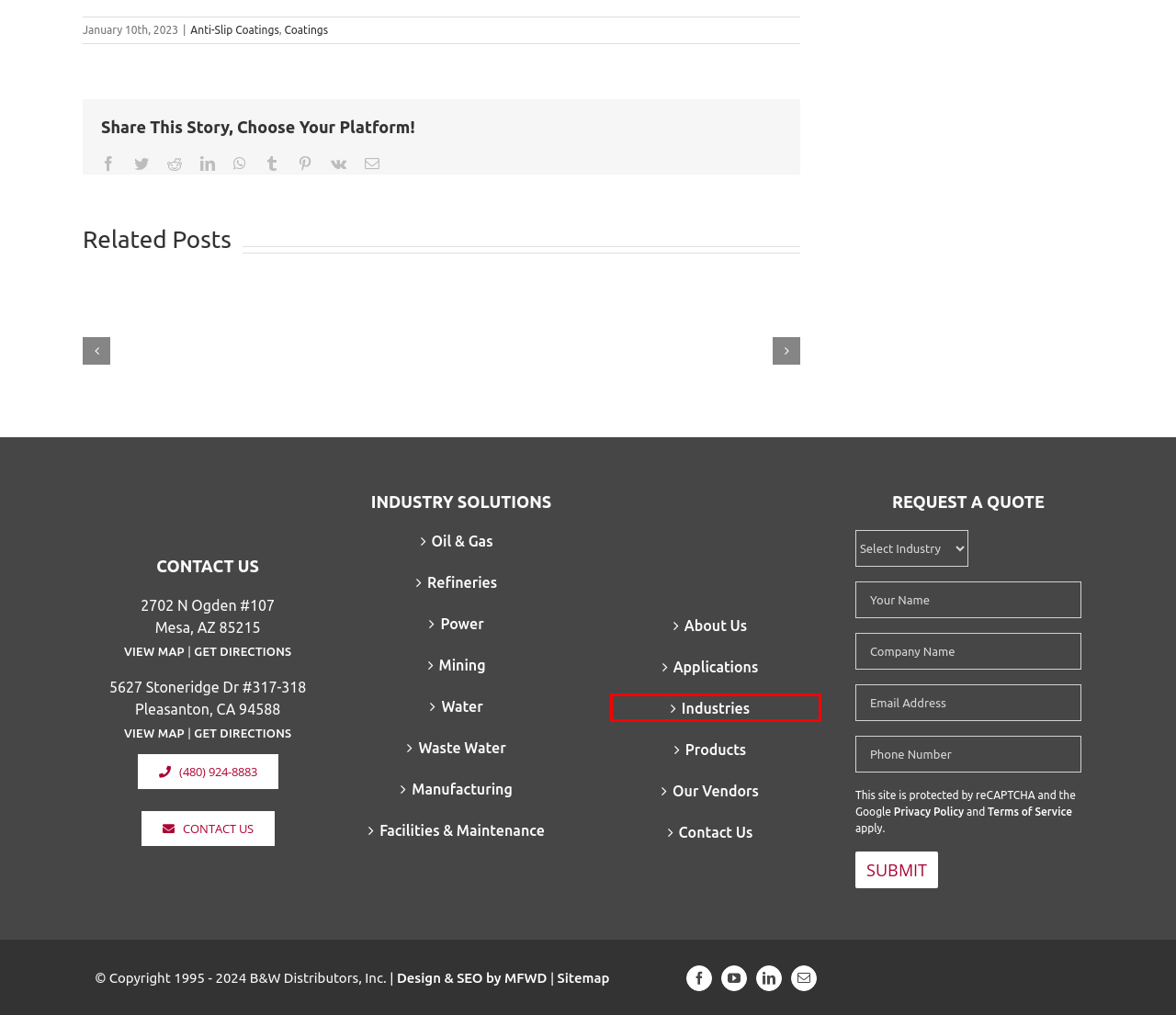Review the screenshot of a webpage containing a red bounding box around an element. Select the description that best matches the new webpage after clicking the highlighted element. The options are:
A. How Concrete Leak Repair Prevents Factory Shutdowns
B. Sitemap | B&W Distributors, Inc. Industrial Suppliers
C. Arizona Web Design & SEO | My Favorite Web Designs
D. Anti-Slip Industrial Coating Products | B&W Distributors
E. Our Vendors | B&W Distributors, Inc. Authorized Dealers
F. The Difference Between Conductive & Antistatic Flooring
G. The Best Pipeline Rehabilitation Products For Corrosion Prevention
H. Industries We Serve | Solutions with B&W Distributors, Inc.

H